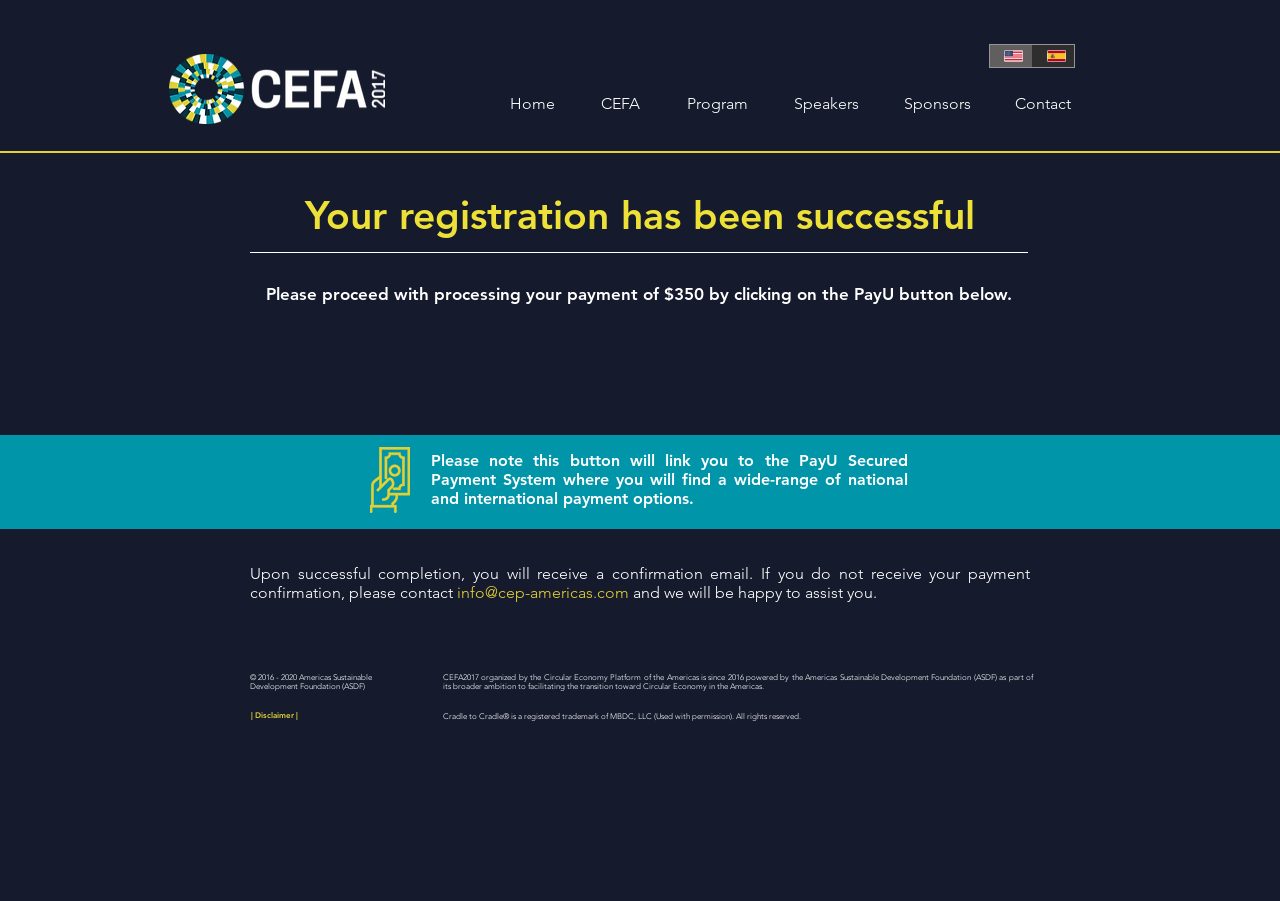How much does the payment need to be processed?
Answer the question in a detailed and comprehensive manner.

I found this information in the static text element that says 'Please proceed with processing your payment of $350 by clicking on the PayU button below.' This text is located within the main content area of the webpage.